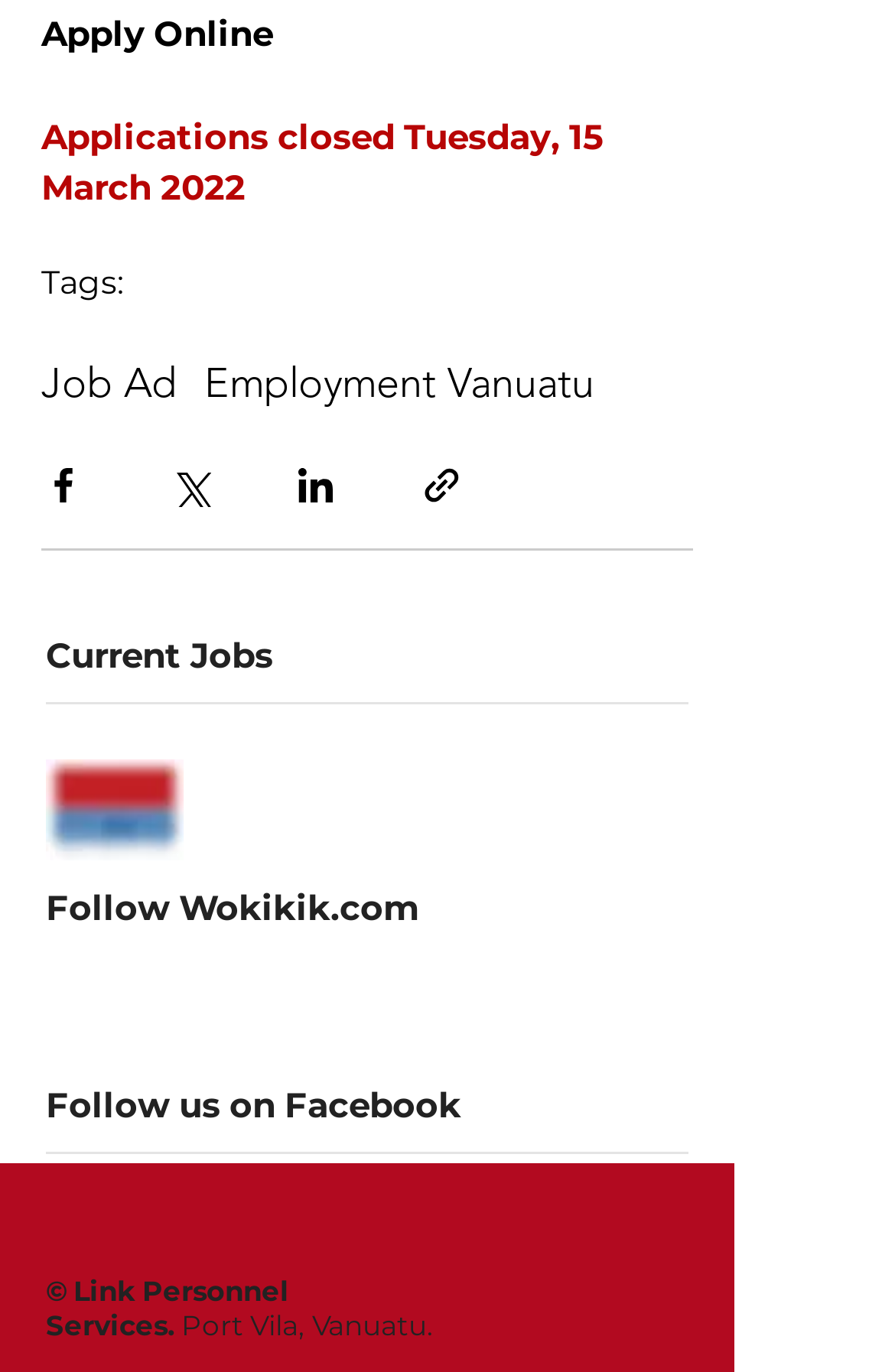What is the deadline for application?
Give a thorough and detailed response to the question.

The deadline for application can be found in the static text element 'Applications closed Tuesday, 15 March 2022' which is located at the top of the webpage.